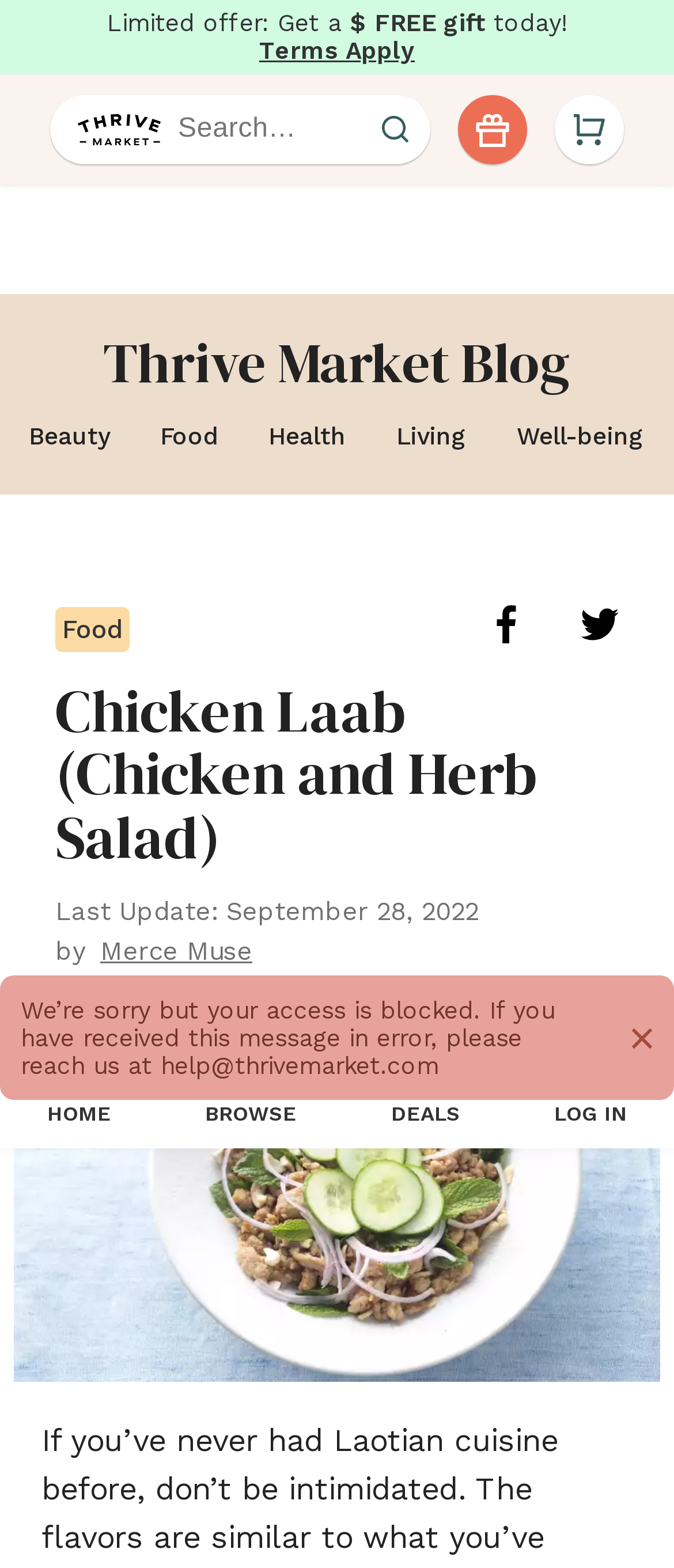Please provide a one-word or short phrase answer to the question:
Where can I find the blog?

Thrive Market Blog